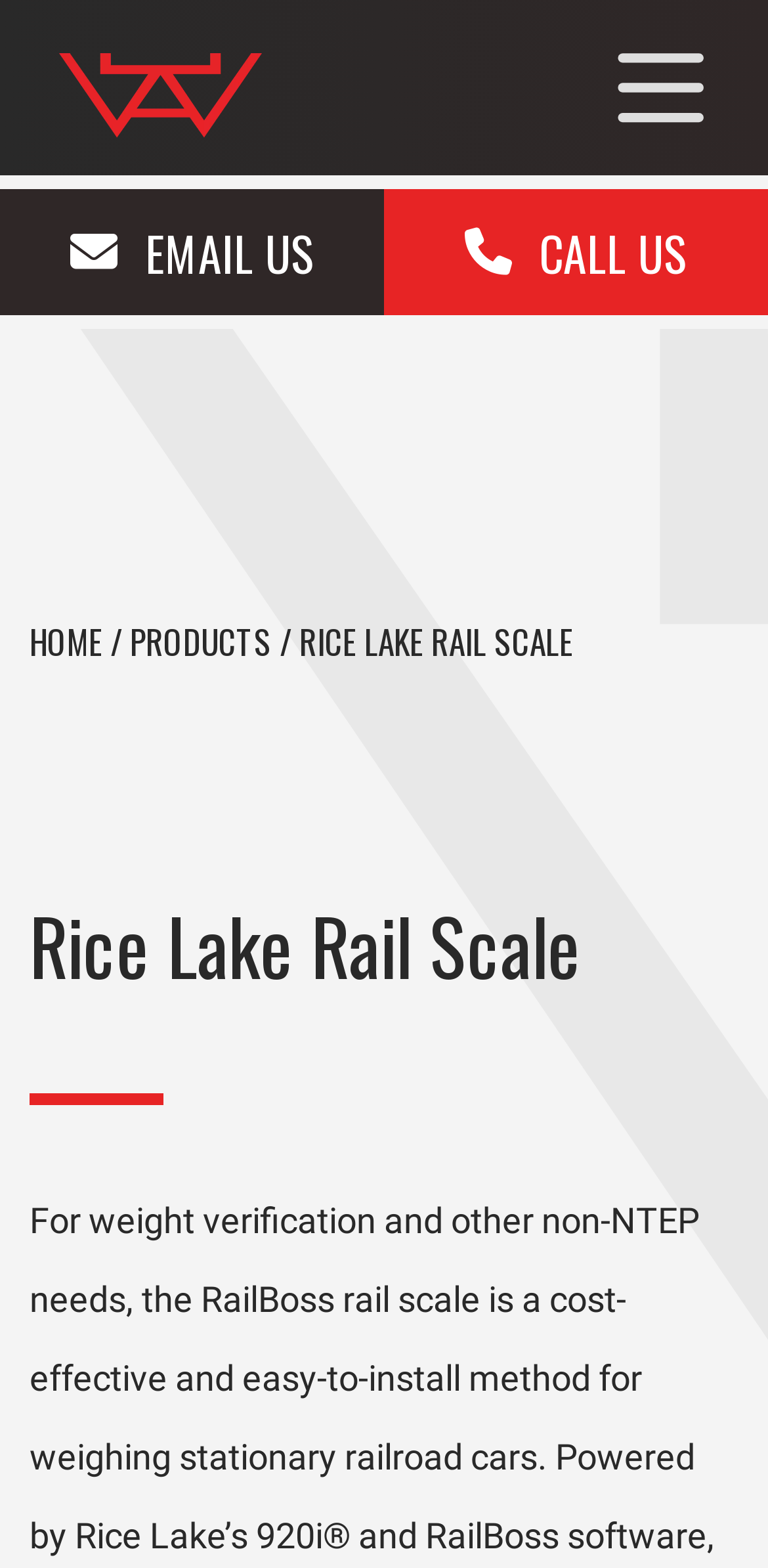What is the company name?
Refer to the image and provide a concise answer in one word or phrase.

Rice Lake Rail Scale